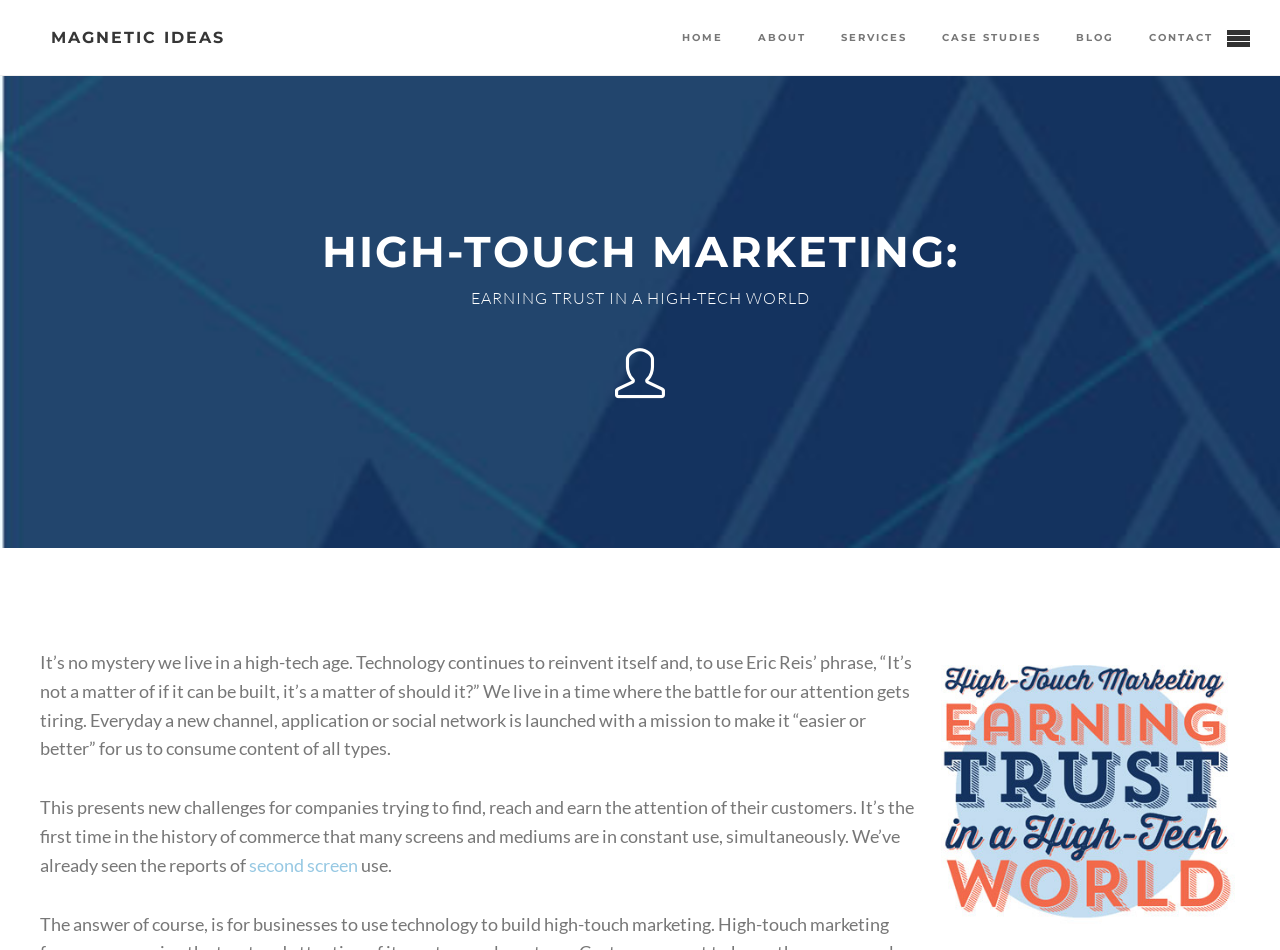Can you look at the image and give a comprehensive answer to the question:
What is the phrase mentioned in the second paragraph?

The second paragraph mentions a phrase by Eric Reis, which is 'It's not a matter of if it can be built, it's a matter of should it?'.